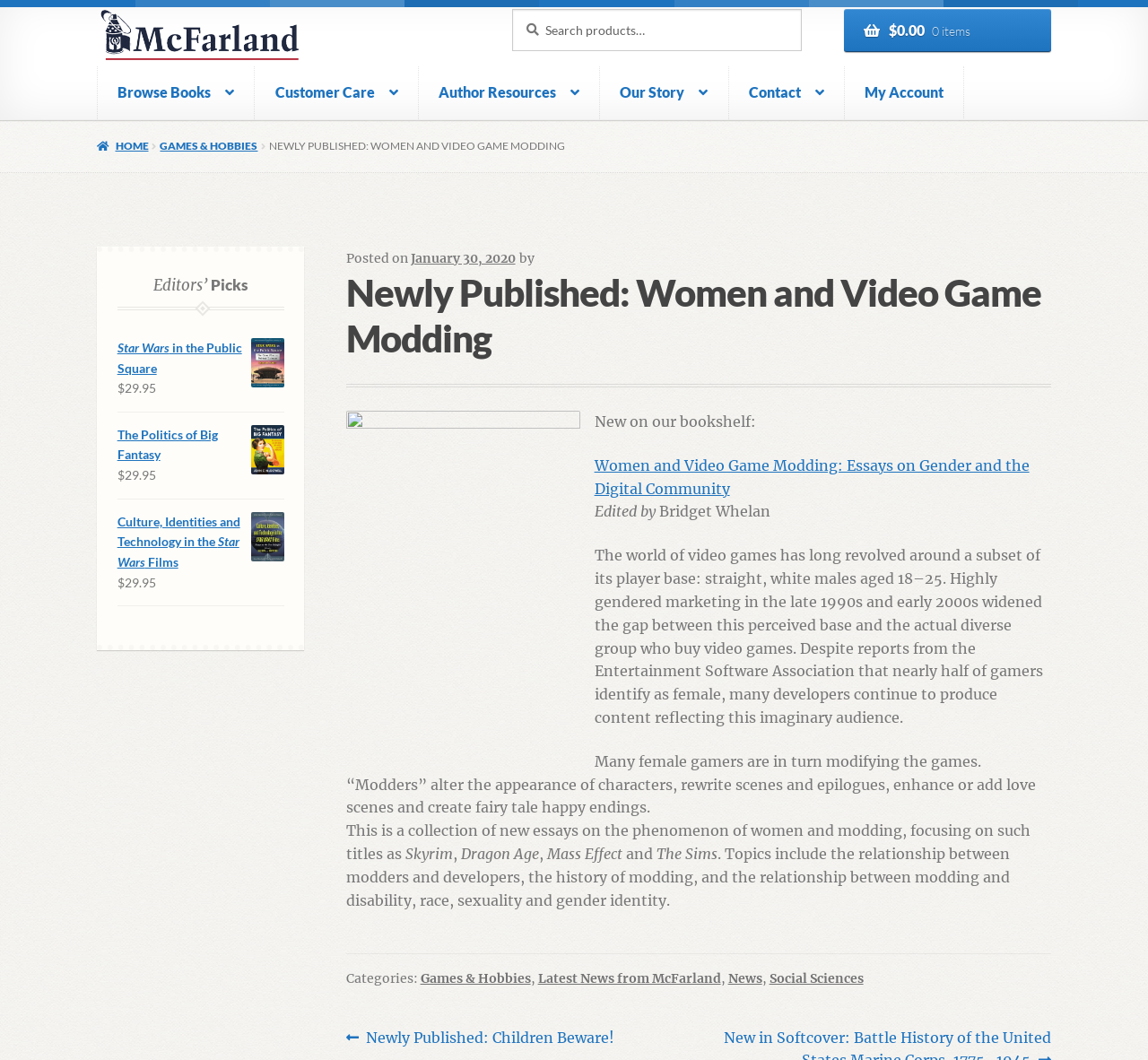Identify the bounding box coordinates for the region of the element that should be clicked to carry out the instruction: "Check the previous post". The bounding box coordinates should be four float numbers between 0 and 1, i.e., [left, top, right, bottom].

[0.301, 0.968, 0.535, 0.99]